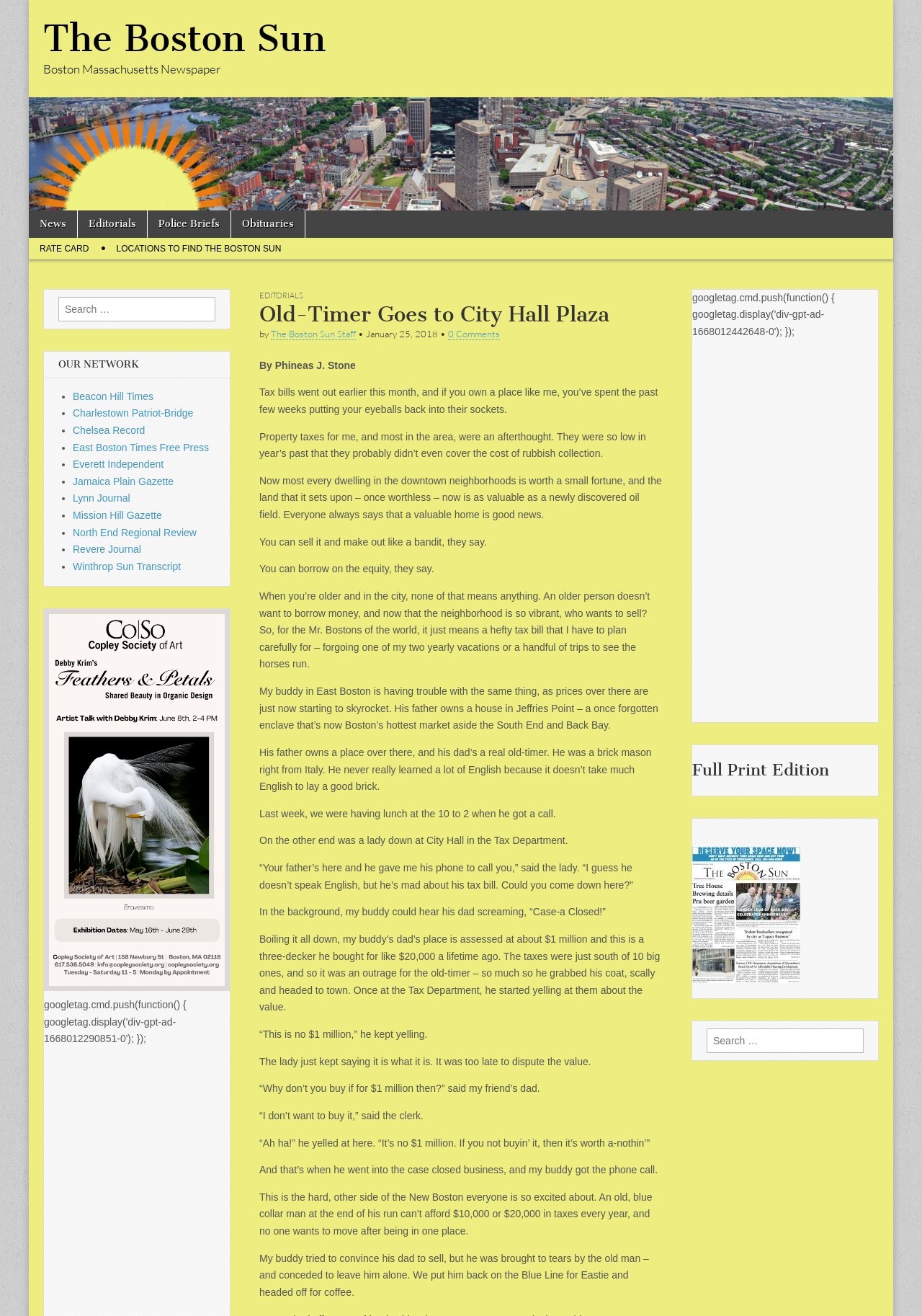Determine the coordinates of the bounding box for the clickable area needed to execute this instruction: "Check the latest Editorials".

[0.084, 0.16, 0.159, 0.18]